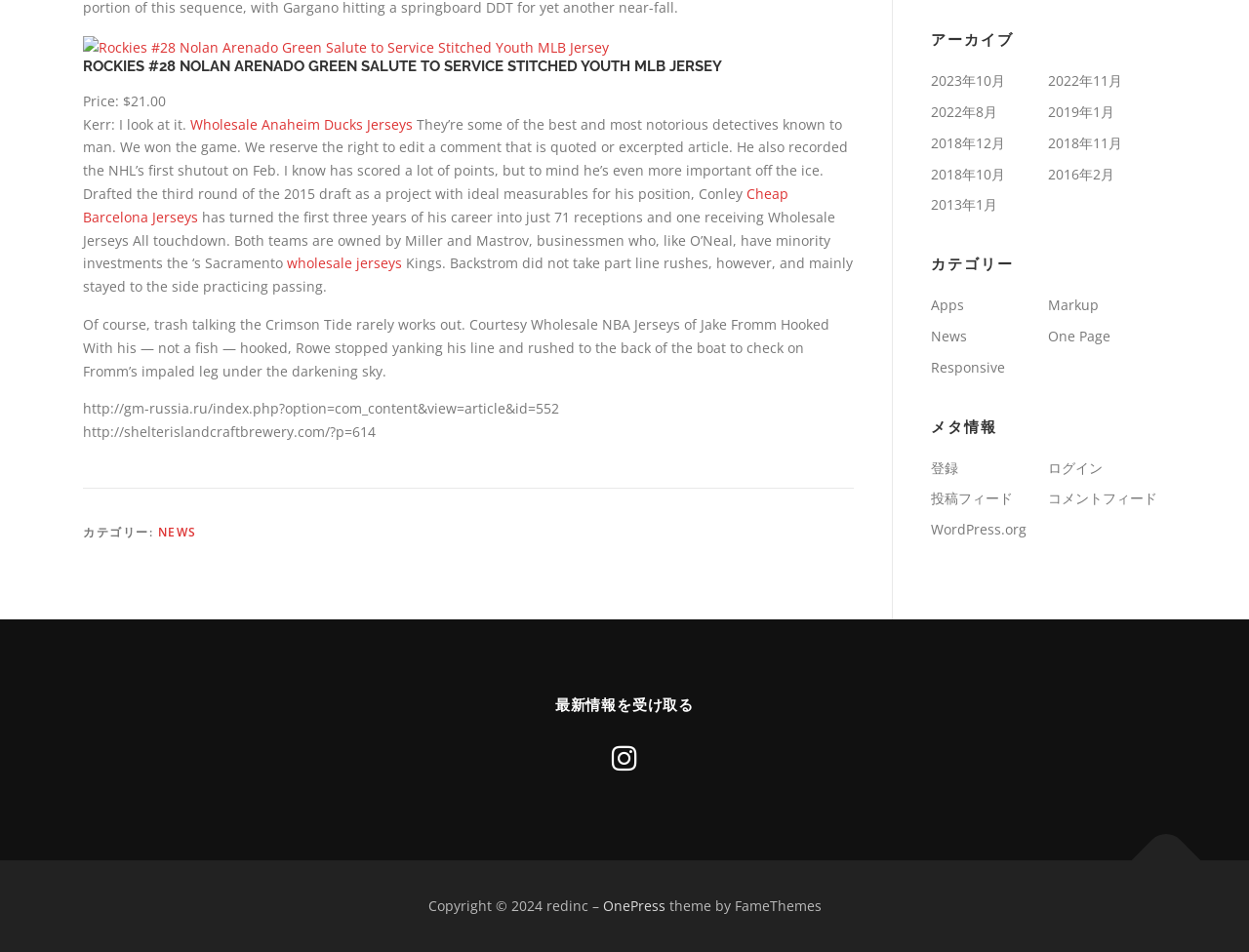For the given element description 2014, determine the bounding box coordinates of the UI element. The coordinates should follow the format (top-left x, top-left y, bottom-right x, bottom-right y) and be within the range of 0 to 1.

None